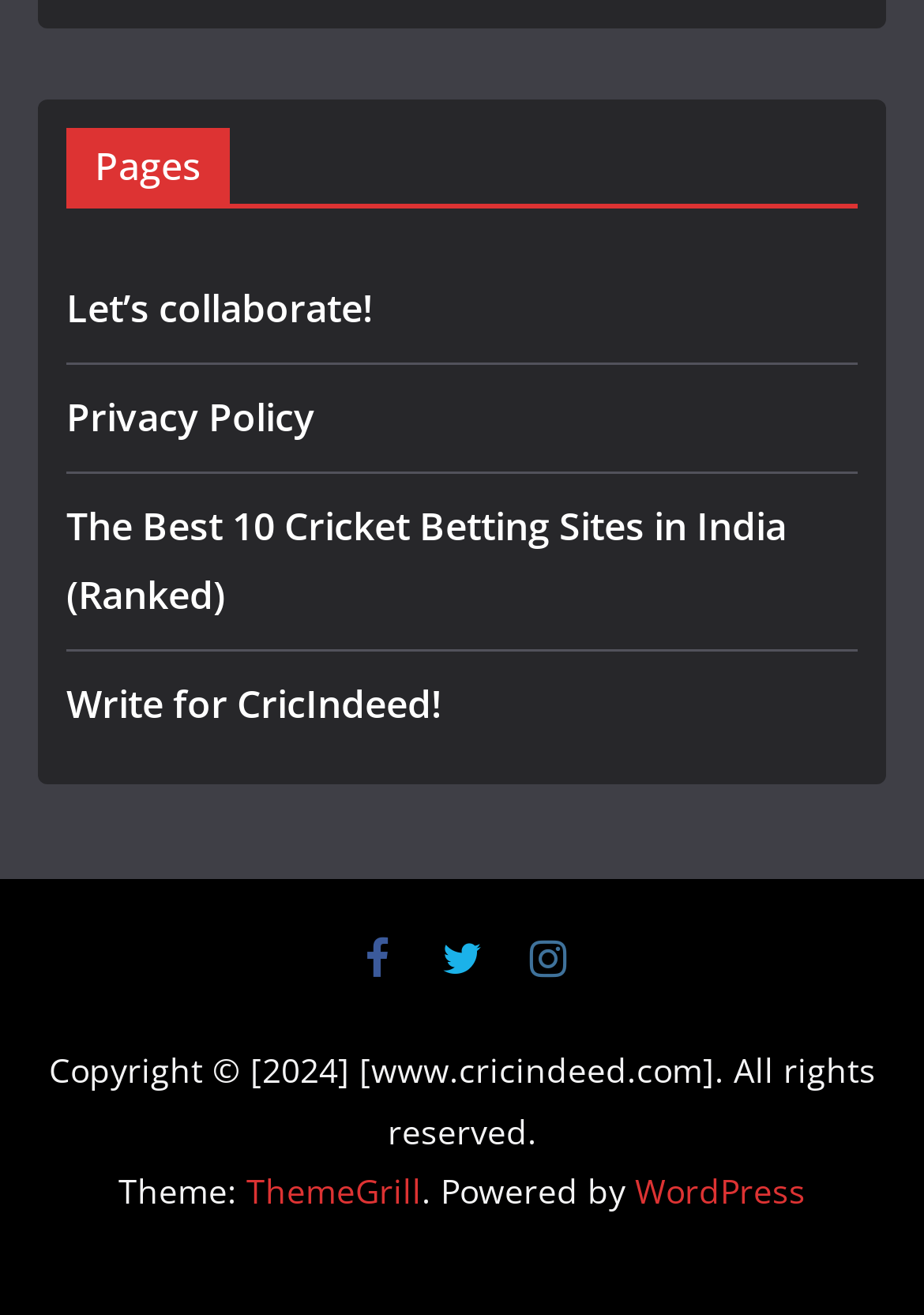What is the copyright year of this website?
Look at the screenshot and respond with one word or a short phrase.

2024